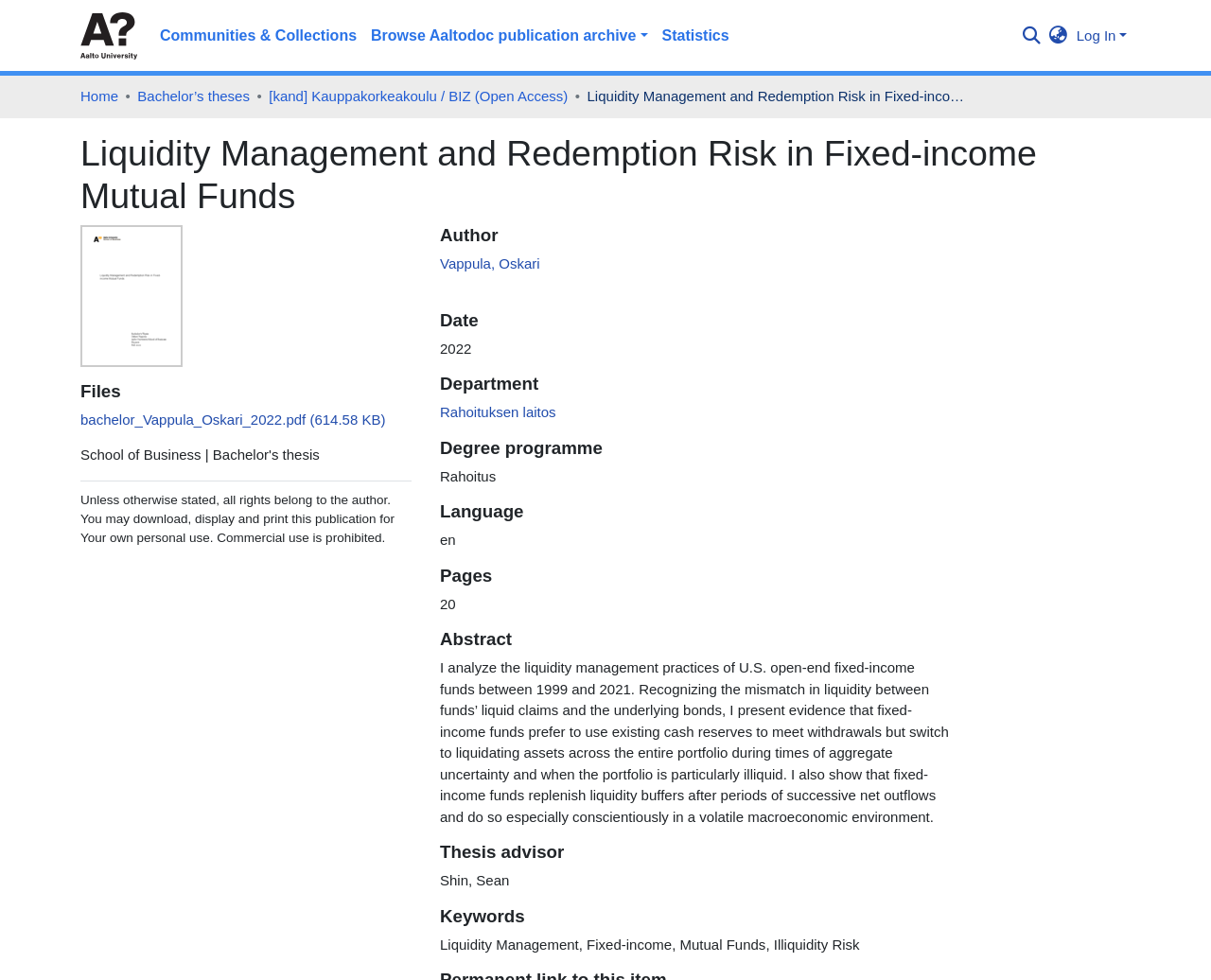Determine the bounding box for the UI element as described: "aria-label="Language switch" title="Language switch"". The coordinates should be represented as four float numbers between 0 and 1, formatted as [left, top, right, bottom].

[0.862, 0.026, 0.886, 0.048]